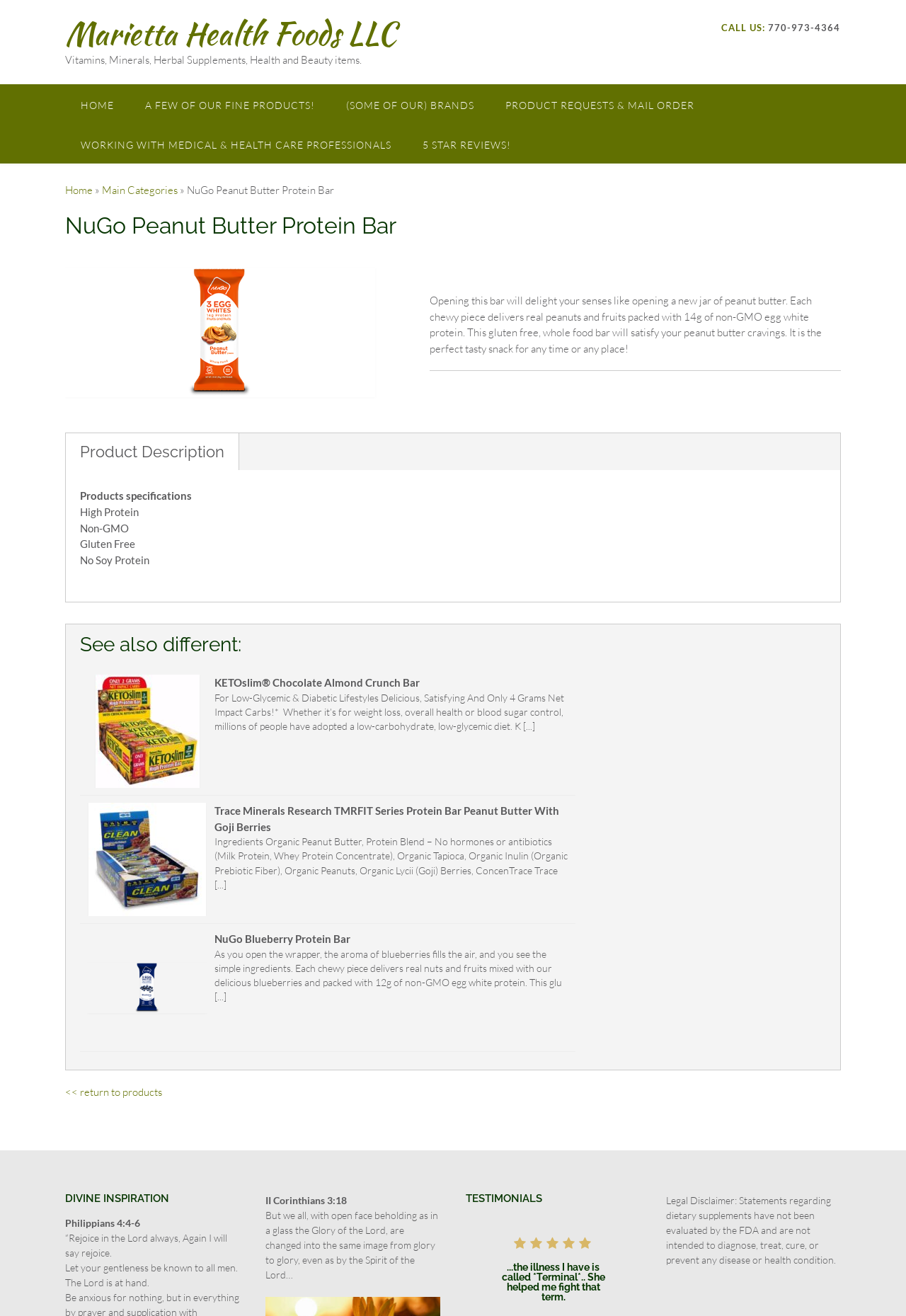Describe every aspect of the webpage in a detailed manner.

The webpage is about NuGo Peanut Butter Protein Bar, a product sold by Marietta Health Foods LLC. At the top of the page, there is a link to the company's website and a brief description of the company's offerings. Below this, there is a section with several links to different parts of the website, including the home page, product requests, and reviews.

The main content of the page is about the NuGo Peanut Butter Protein Bar. There is a heading with the product name, followed by a brief description of the product, highlighting its features such as 14g of non-GMO egg white protein, real peanuts and fruits, and being gluten-free. Below this, there is a table with product specifications, including high protein, non-GMO, gluten-free, and no soy protein.

The page also features a section titled "See also different" with images and descriptions of other related products, including KETOslim Chocolate Almond Crunch Bar, Trace Minerals Research TMRFIT Series Protein Bar, and NuGo Blueberry Protein Bar.

At the bottom of the page, there are sections with inspirational quotes from the Bible, testimonials, and a legal disclaimer about dietary supplements.

There are a total of 9 images on the page, including the product images and a few icons. The layout is organized, with clear headings and concise text, making it easy to navigate and find information about the product.